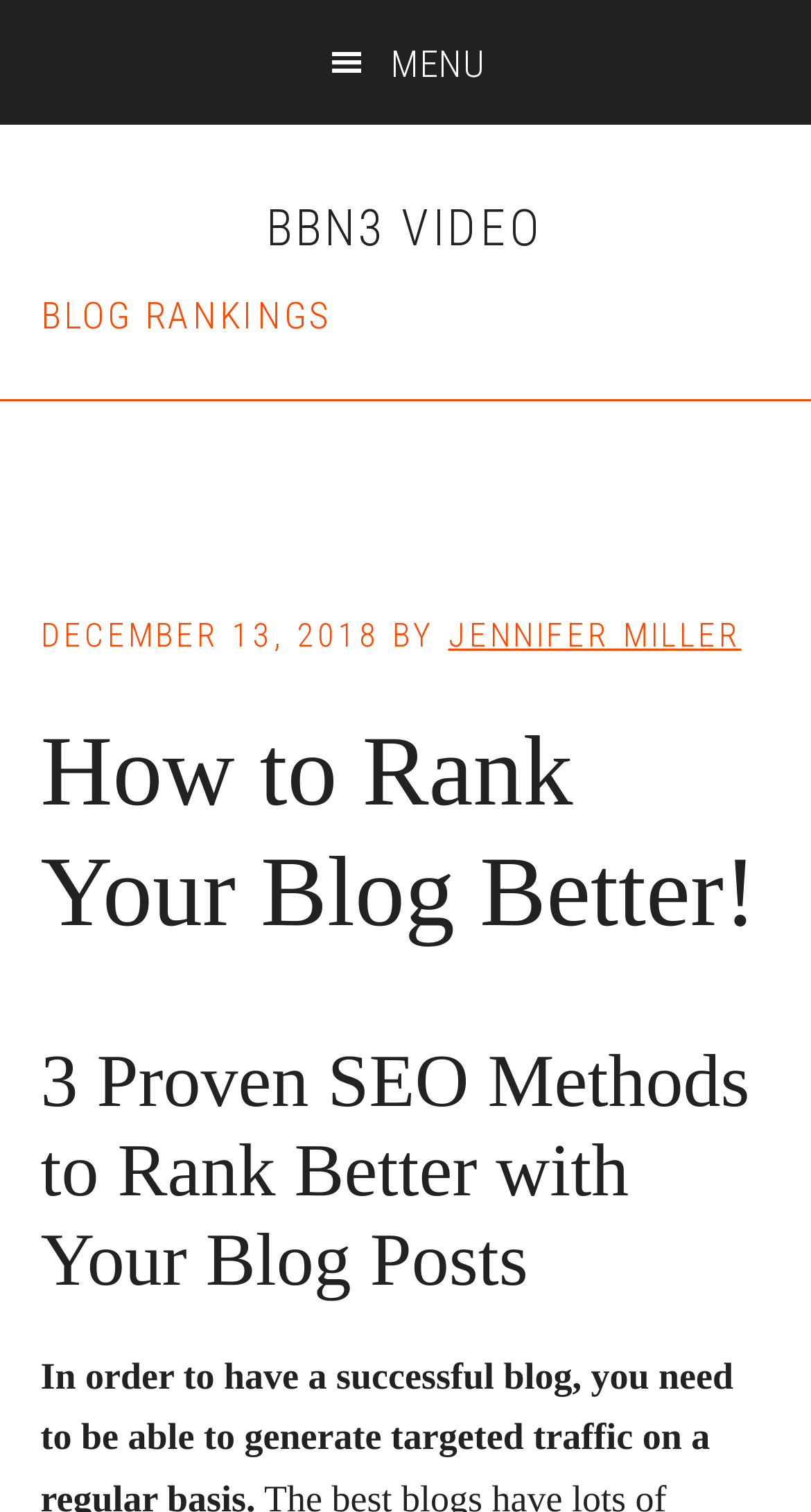Determine the bounding box coordinates (top-left x, top-left y, bottom-right x, bottom-right y) of the UI element described in the following text: Menu

[0.0, 0.0, 1.0, 0.082]